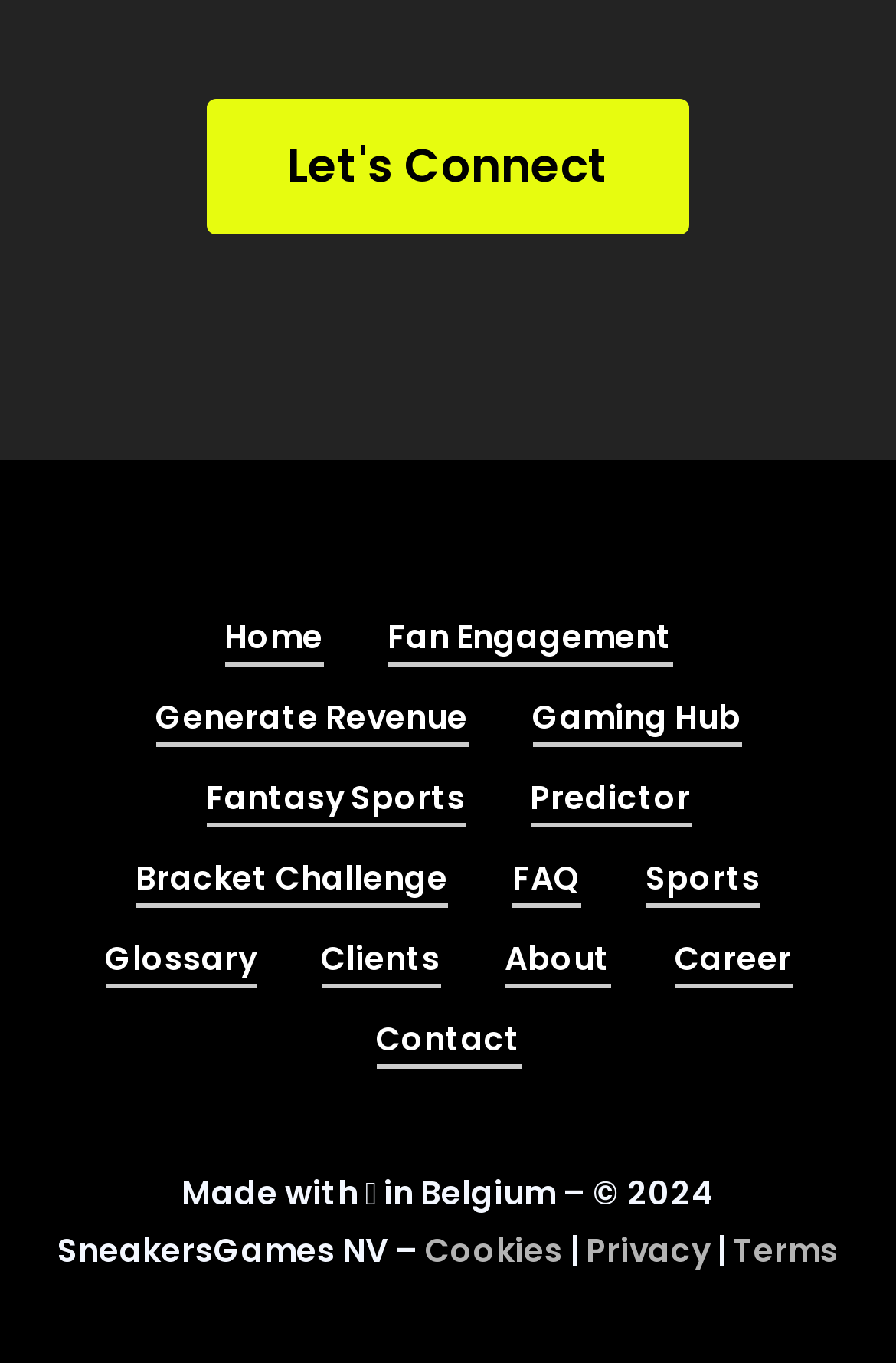How many buttons are there on the webpage?
Kindly offer a comprehensive and detailed response to the question.

I counted the number of button elements on the webpage. There are 17 buttons, each corresponding to a heading or a link.